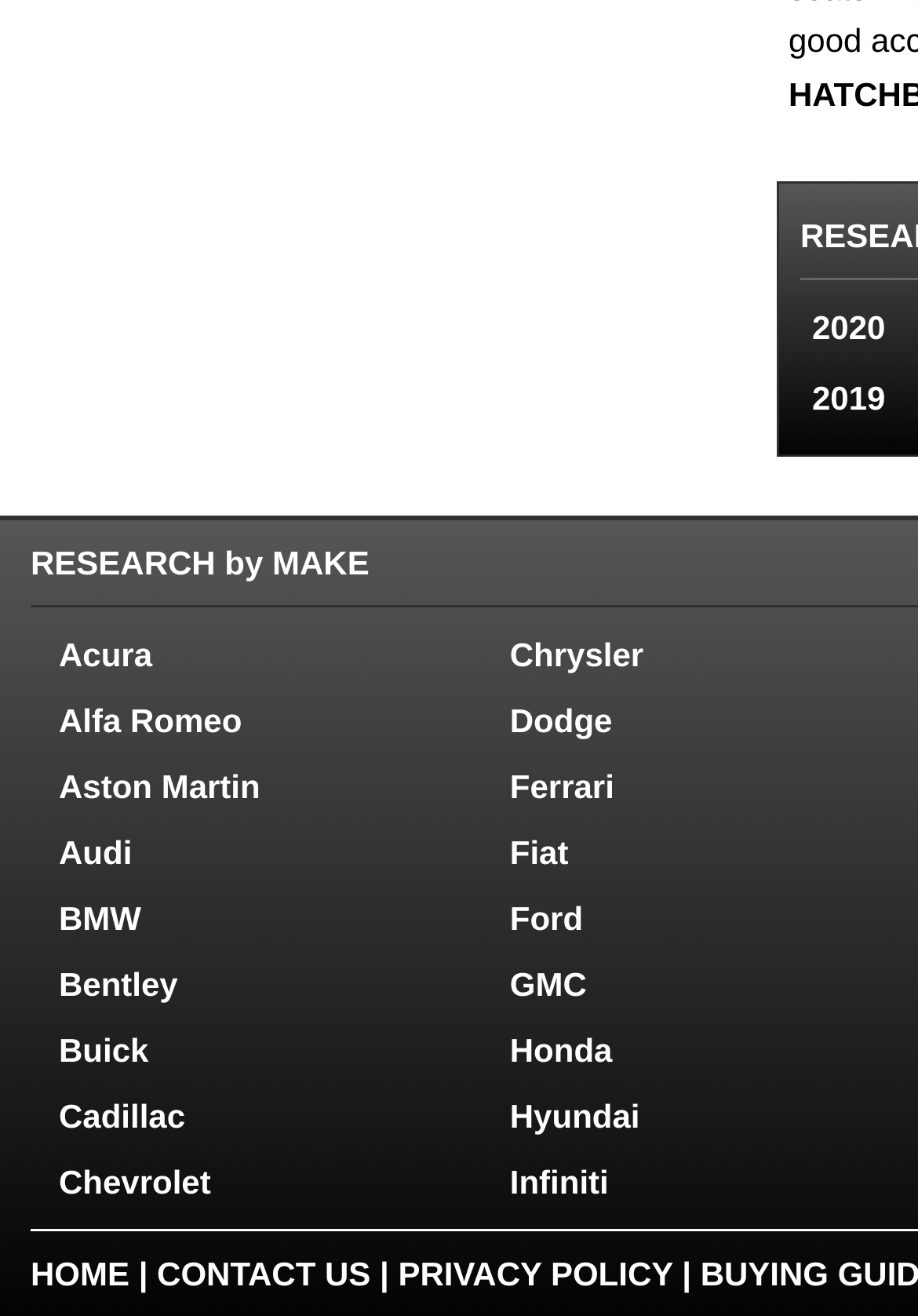How many car brands are listed?
Look at the image and respond with a single word or a short phrase.

10